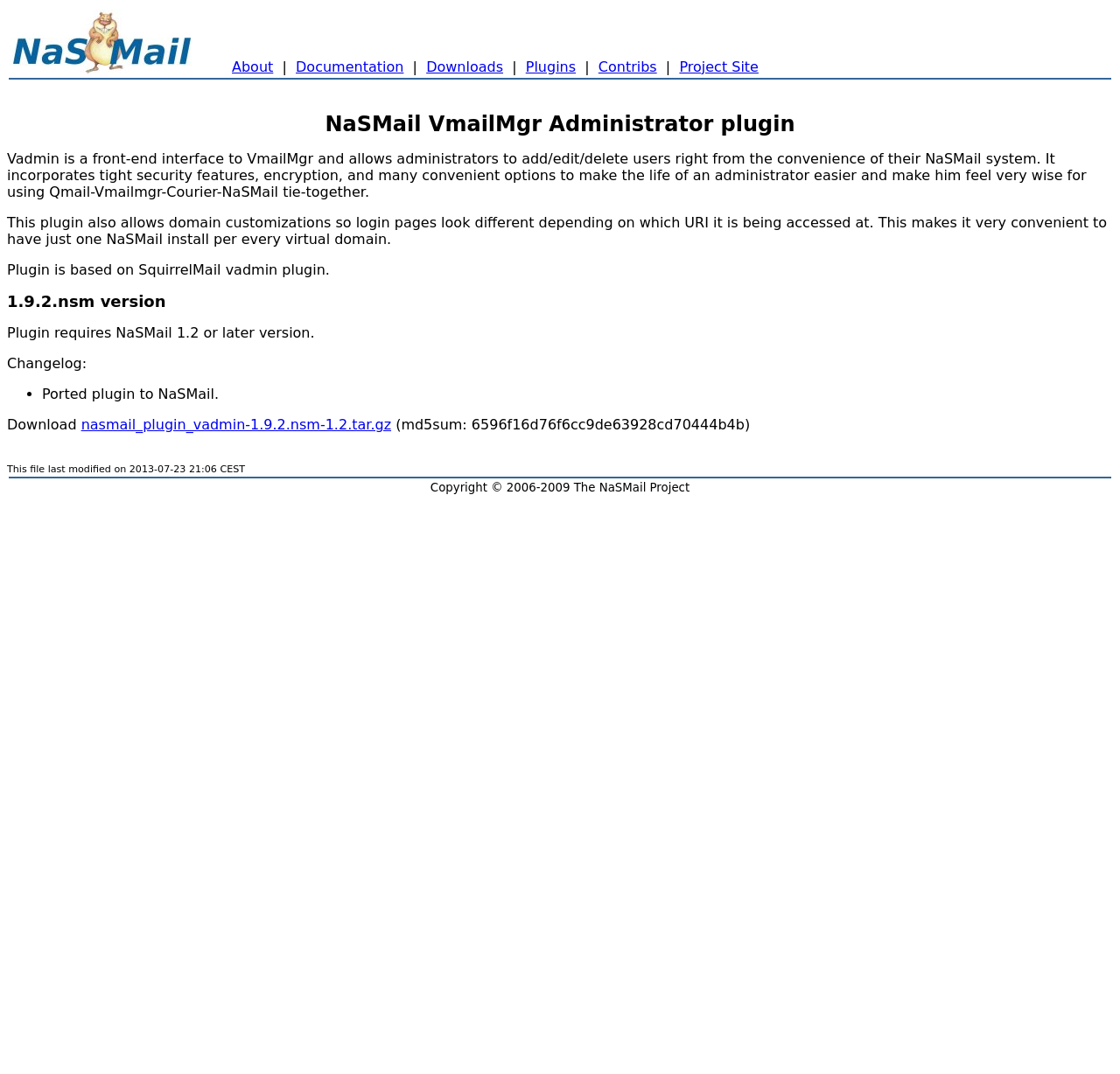Give an extensive and precise description of the webpage.

The webpage is about NaSMail, a mail system. At the top, there is a table with two rows. The first row contains an image of the NaSMail logo and a grid cell with links to different sections of the website, including "About", "Documentation", "Downloads", "Plugins", "Contribs", and "Project Site". The second row is empty.

Below the table, there is a heading that reads "NaSMail VmailMgr Administrator plugin". This is followed by three paragraphs of text that describe the plugin, its features, and its capabilities.

Next, there is another heading that reads "1.9.2.nsm version", which is followed by a paragraph of text that states the plugin requires NaSMail 1.2 or later version. Below this, there is a section labeled "Changelog" that lists a single item, "Ported plugin to NaSMail", with a bullet point.

Further down, there is a section with a heading "Download" that contains a link to download the plugin, along with its MD5 checksum. The webpage ends with a footer that displays the last modified date and a copyright notice.